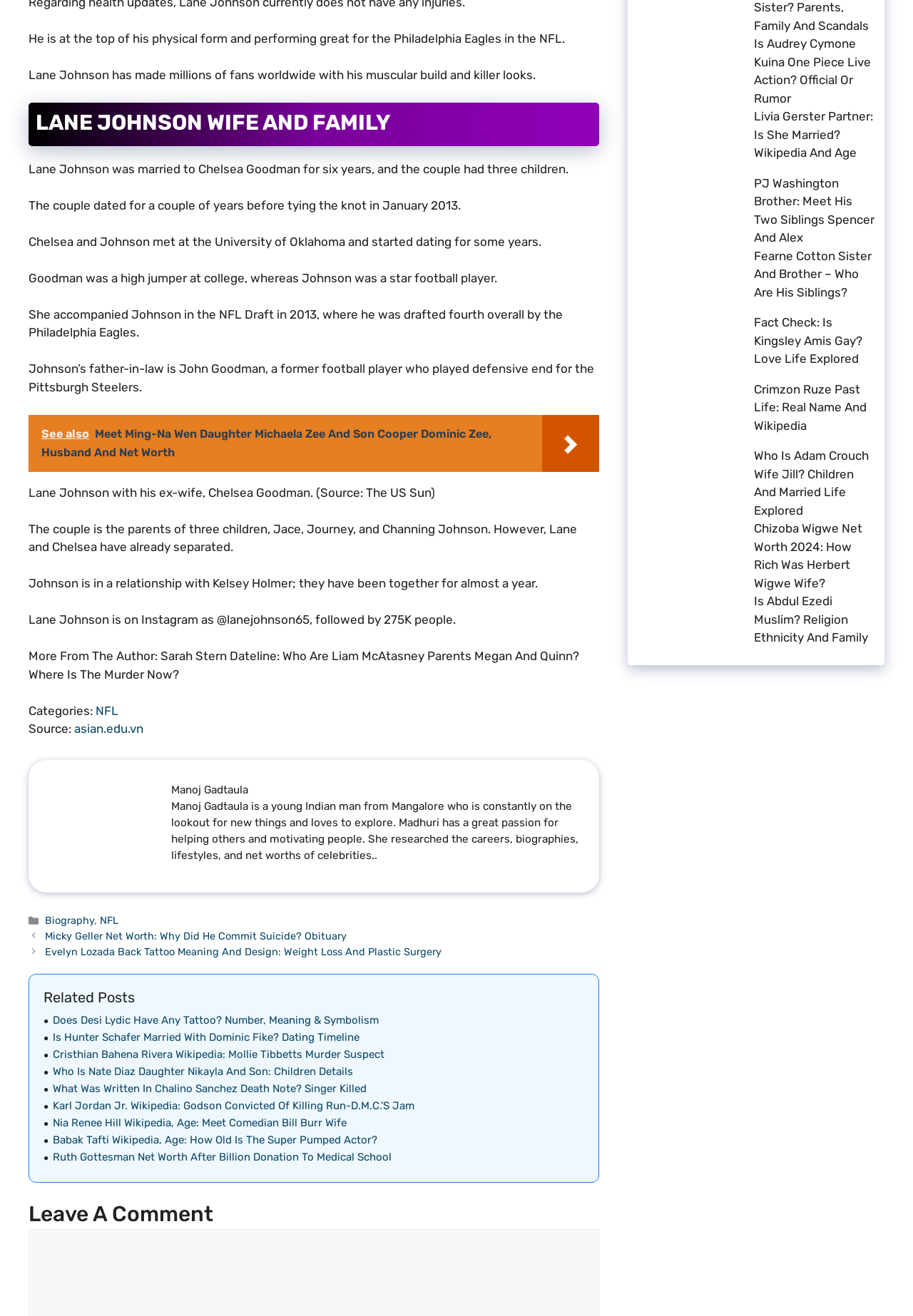Determine the bounding box coordinates for the area that needs to be clicked to fulfill this task: "View the article about NFL". The coordinates must be given as four float numbers between 0 and 1, i.e., [left, top, right, bottom].

[0.105, 0.535, 0.13, 0.545]